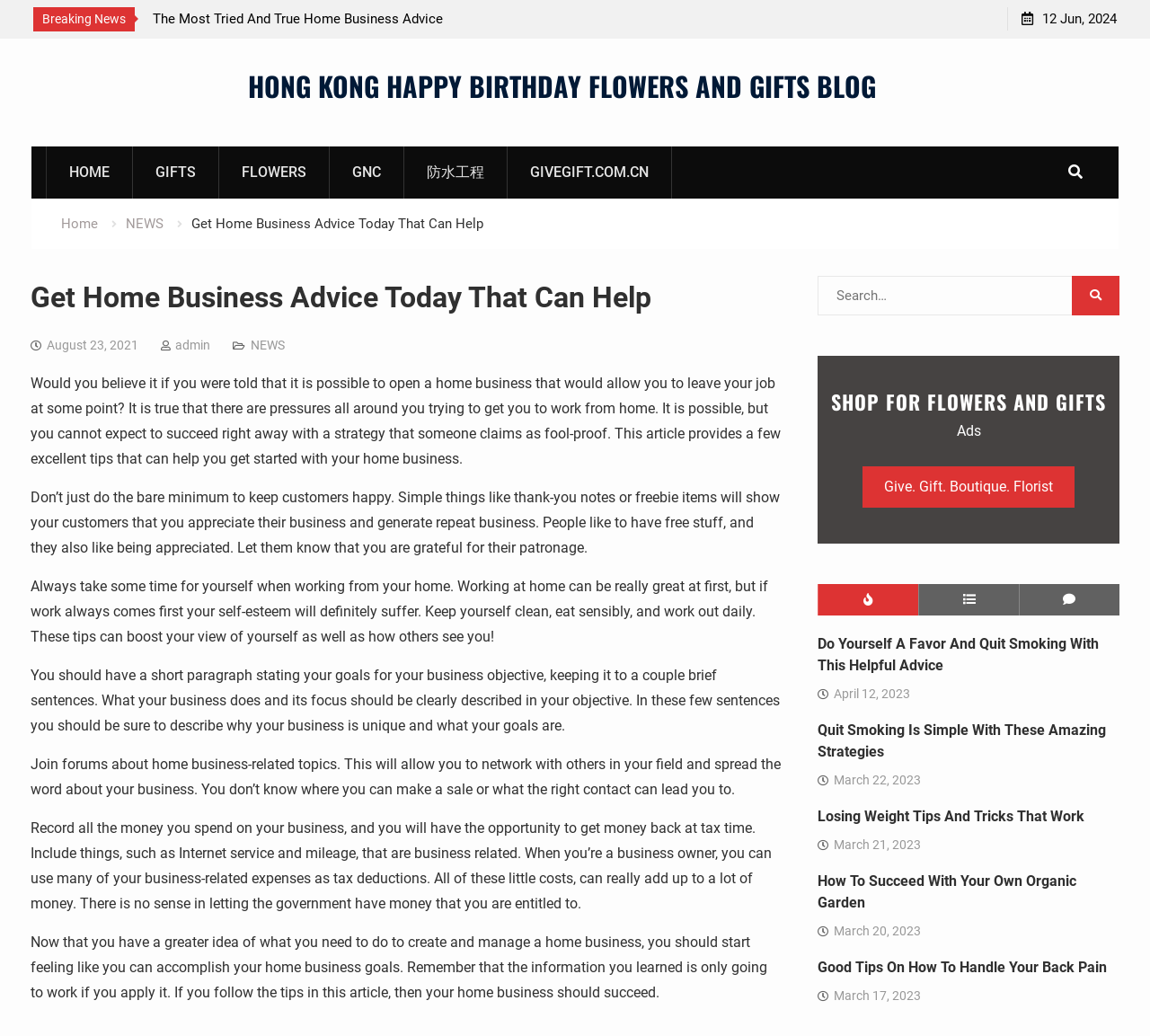Please determine and provide the text content of the webpage's heading.

Get Home Business Advice Today That Can Help